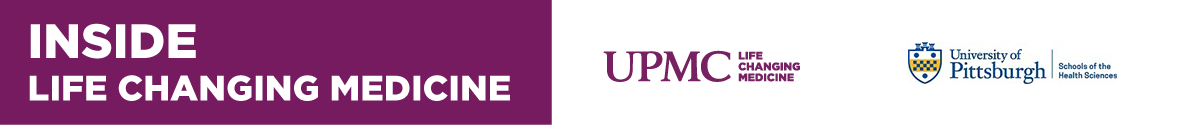Elaborate on the various elements present in the image.

The image features a bold and impactful header reading "INSIDE LIFE CHANGING MEDICINE," which underscores the mission of UPMC (University of Pittsburgh Medical Center) and highlights their commitment to transformative healthcare. The UPMC logo, prominently displayed in a deep maroon color, is accompanied by the text "LIFE CHANGING MEDICINE," further emphasizing the organization's innovative approach to medical care. Adjacent to this is the University of Pittsburgh logo, symbolizing the collaboration between the healthcare system and its academic institution, particularly through the Schools of the Health Sciences. This image encapsulates the theme of advancement and care within the medical community, serving as a visual introduction to the topic at hand.